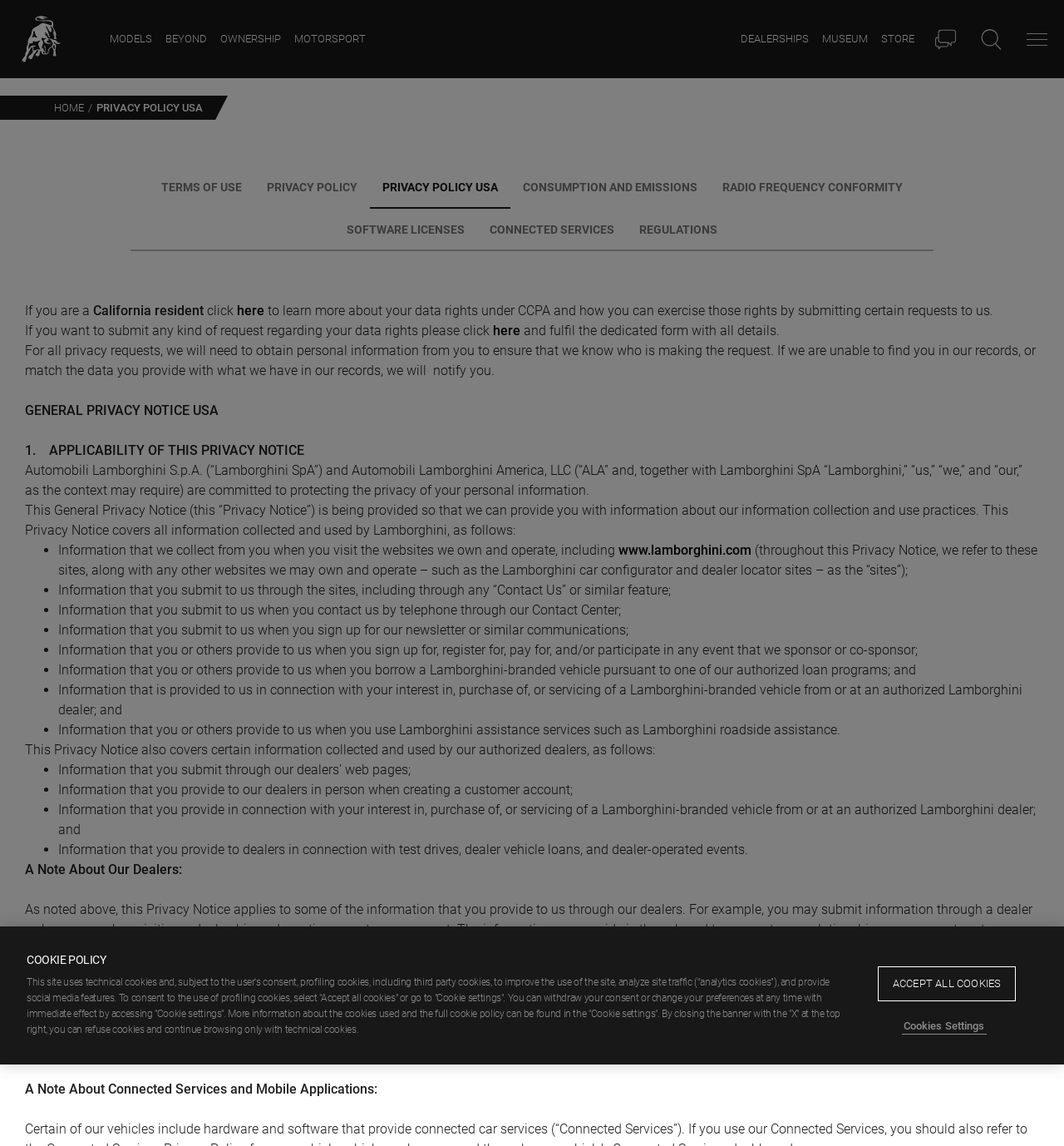Kindly determine the bounding box coordinates of the area that needs to be clicked to fulfill this instruction: "search".

[0.922, 0.025, 0.941, 0.043]